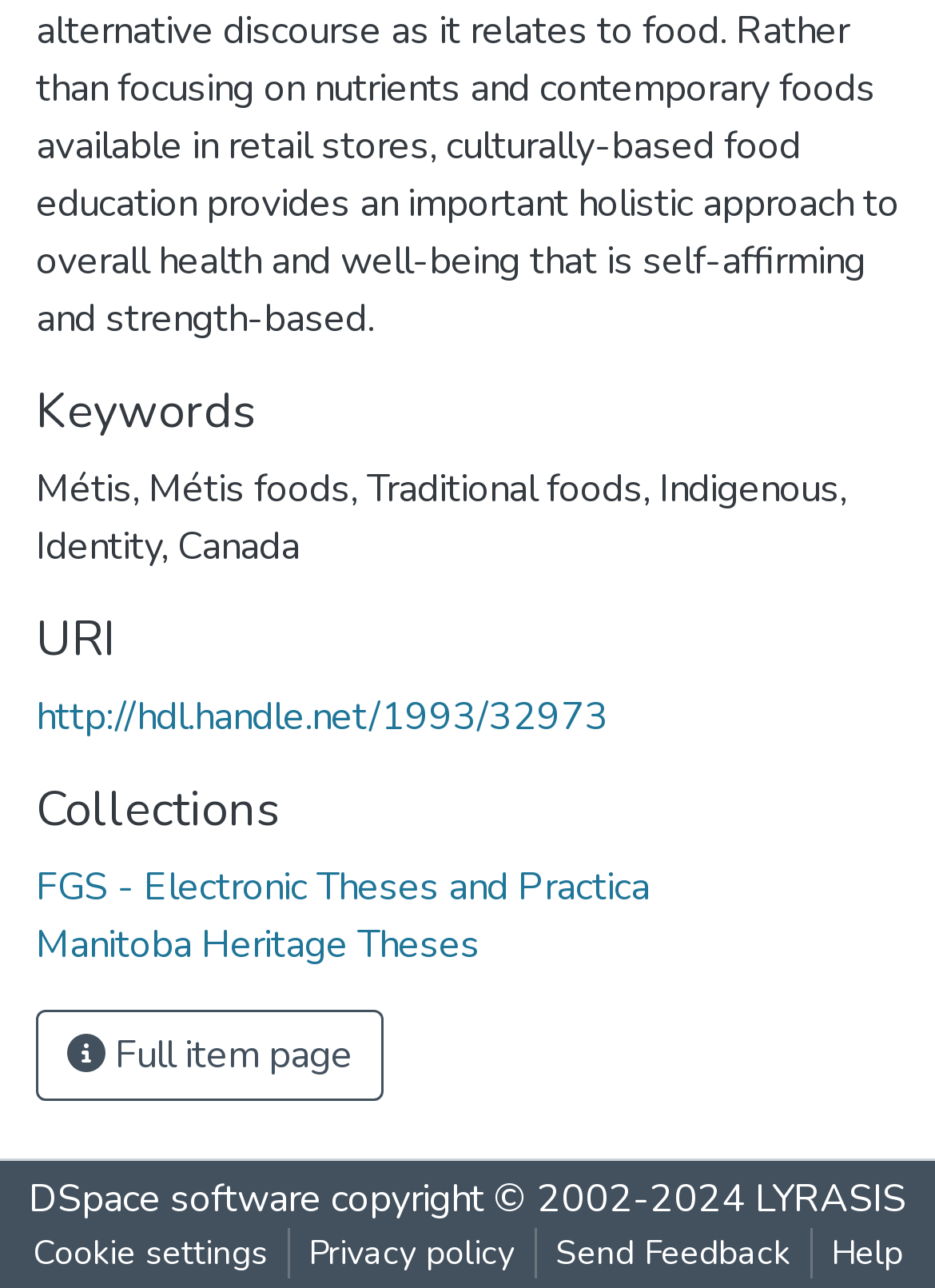Please provide a one-word or short phrase answer to the question:
How many collections does the item belong to?

2